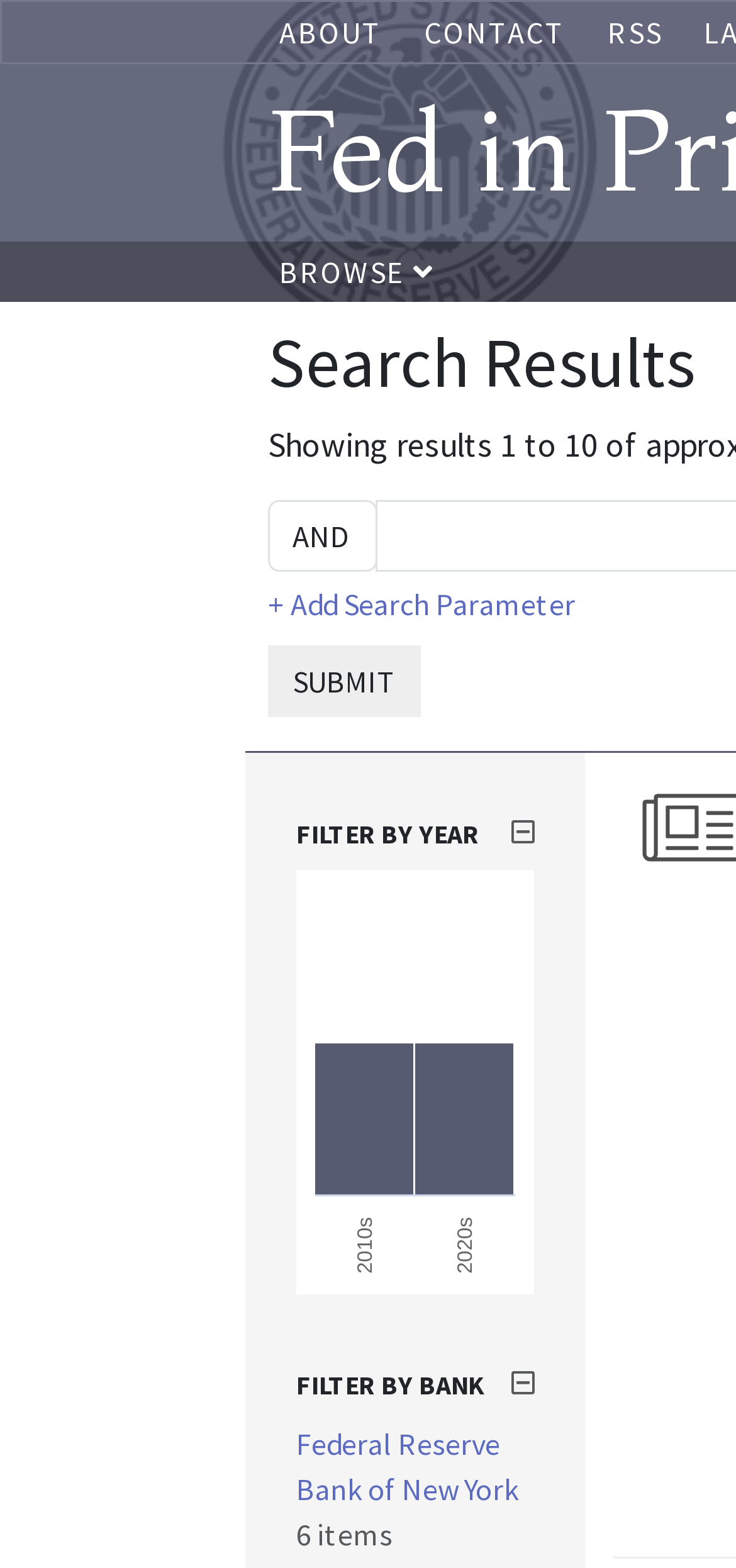Please provide a brief answer to the question using only one word or phrase: 
How many search parameters can be added?

One